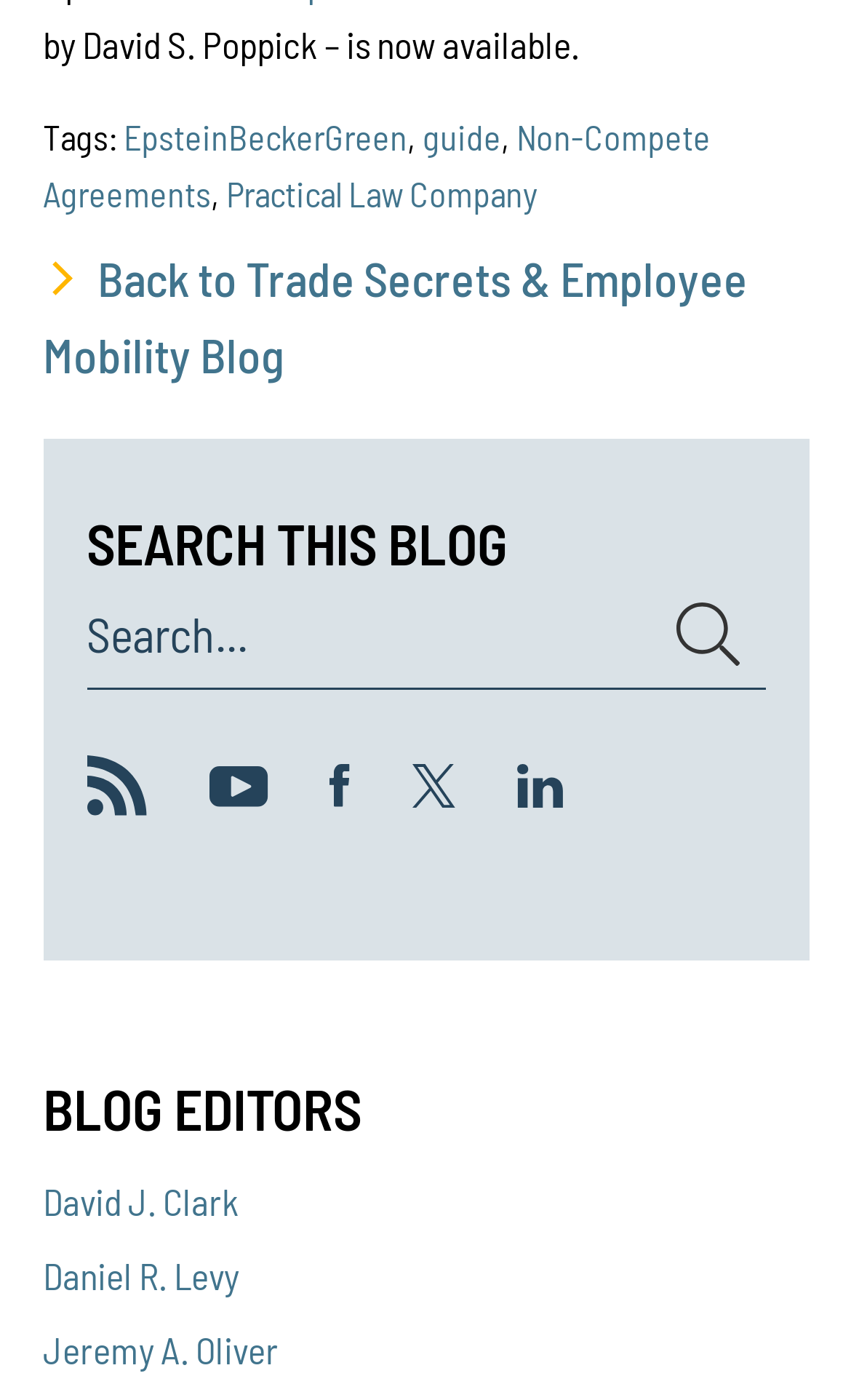What is the title of the section below the search bar?
Offer a detailed and exhaustive answer to the question.

The title of the section below the search bar is 'BLOG EDITORS', which is a heading element that indicates the start of a section listing the blog editors.